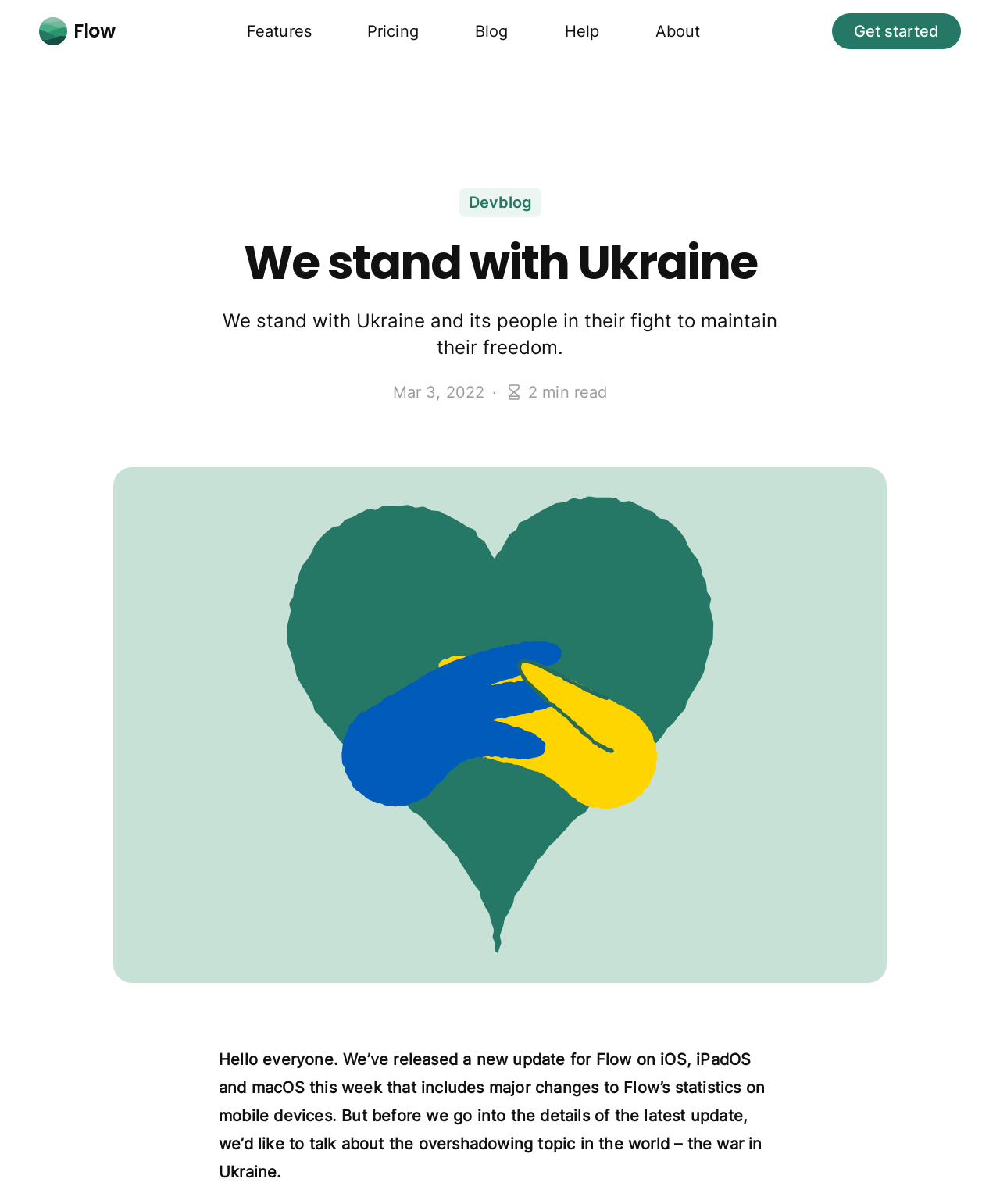Highlight the bounding box coordinates of the element you need to click to perform the following instruction: "View the image about Flow supporting Ukraine."

[0.113, 0.388, 0.887, 0.816]